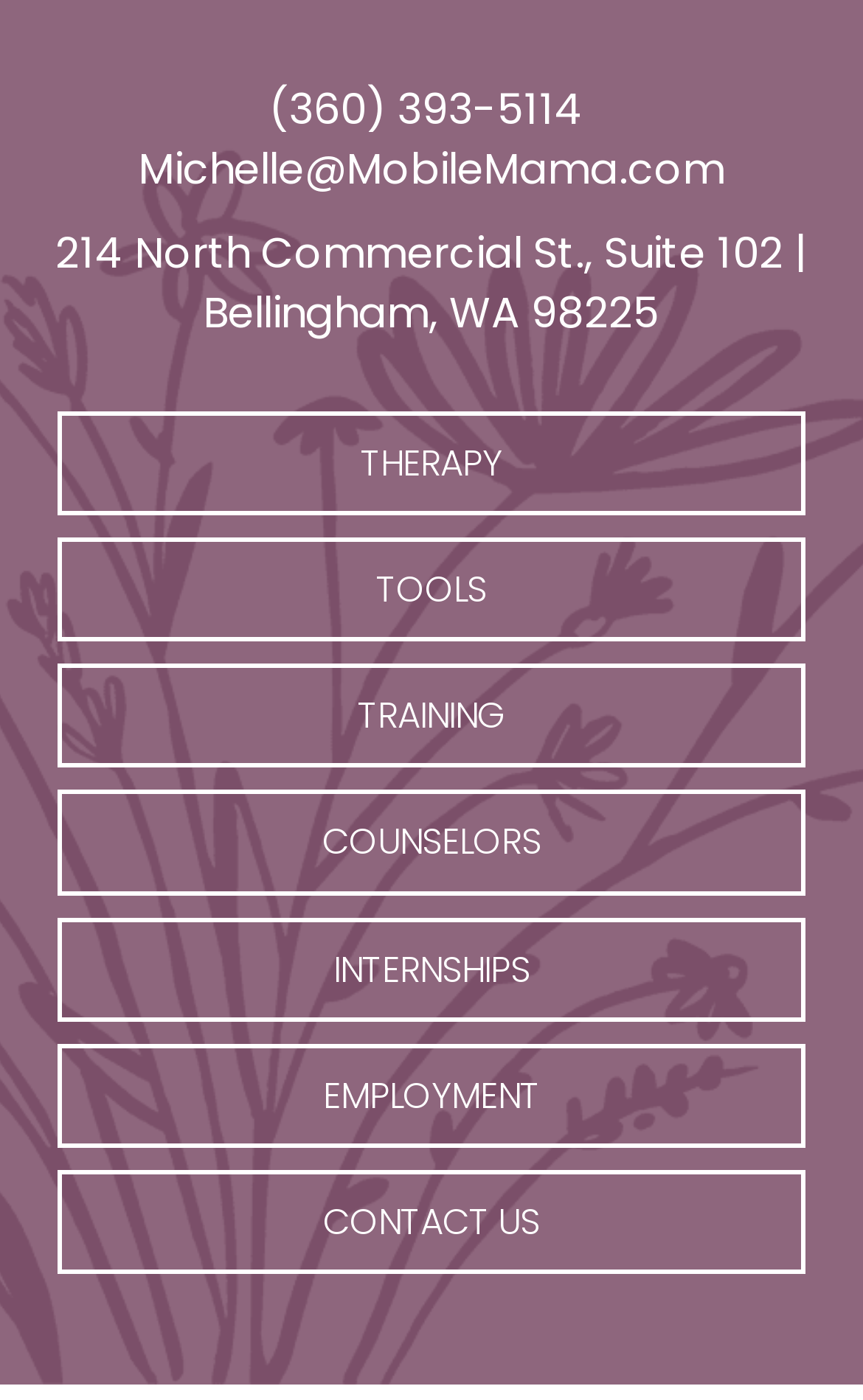Show me the bounding box coordinates of the clickable region to achieve the task as per the instruction: "View recent post about Assistant Project Manager".

None